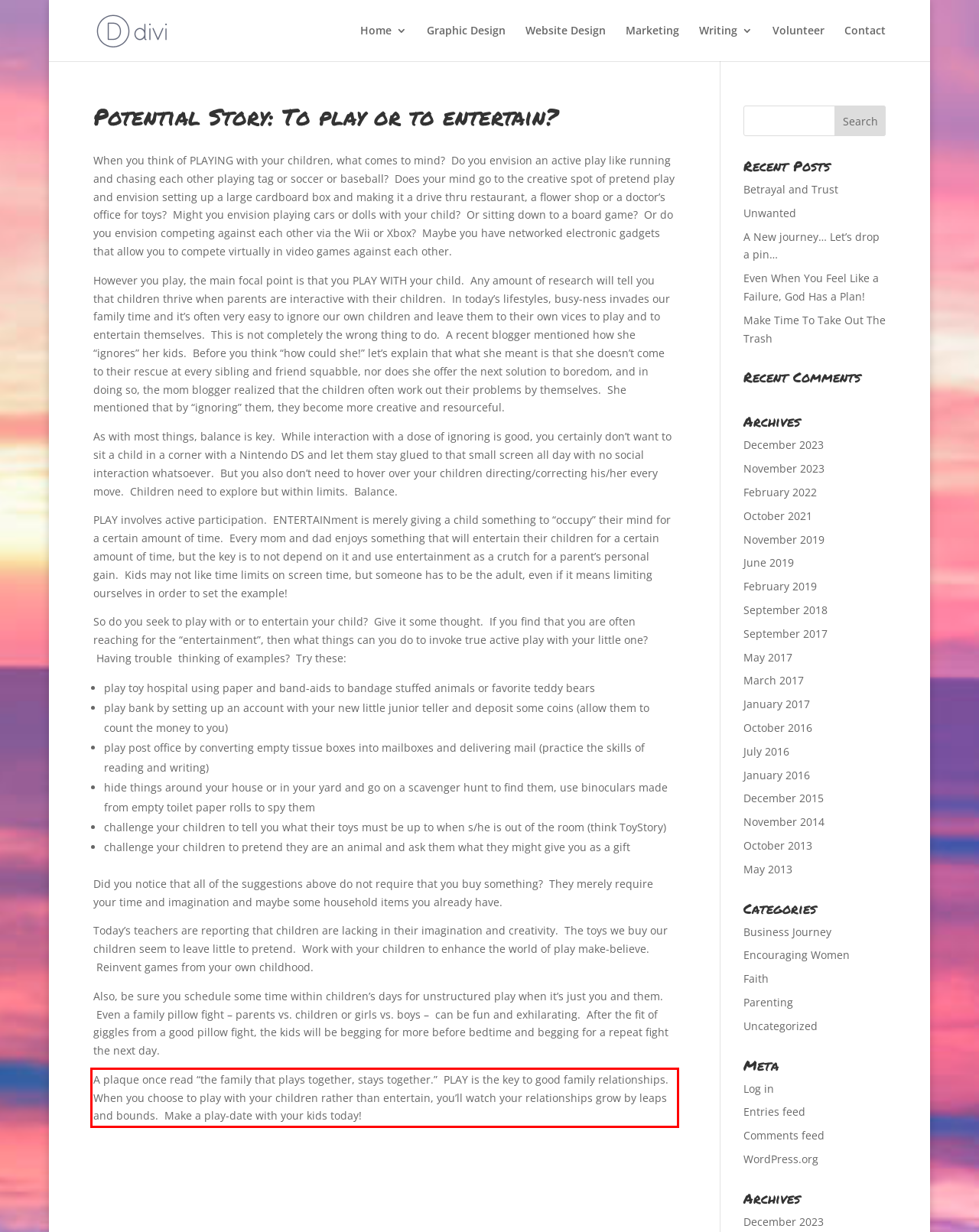You are provided with a webpage screenshot that includes a red rectangle bounding box. Extract the text content from within the bounding box using OCR.

A plaque once read “the family that plays together, stays together.” PLAY is the key to good family relationships. When you choose to play with your children rather than entertain, you’ll watch your relationships grow by leaps and bounds. Make a play-date with your kids today!